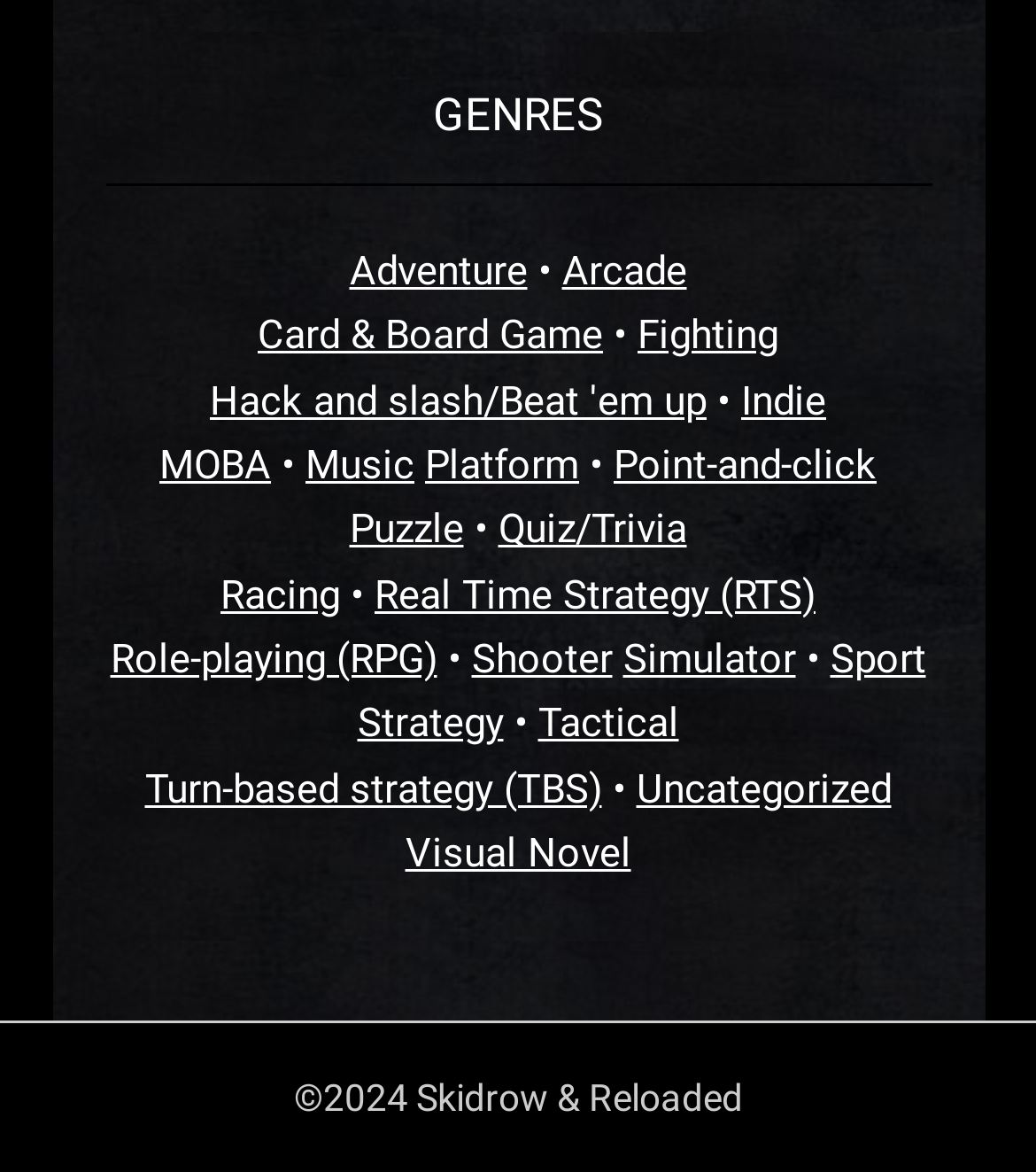How many genres are listed?
Please provide a single word or phrase answer based on the image.

24